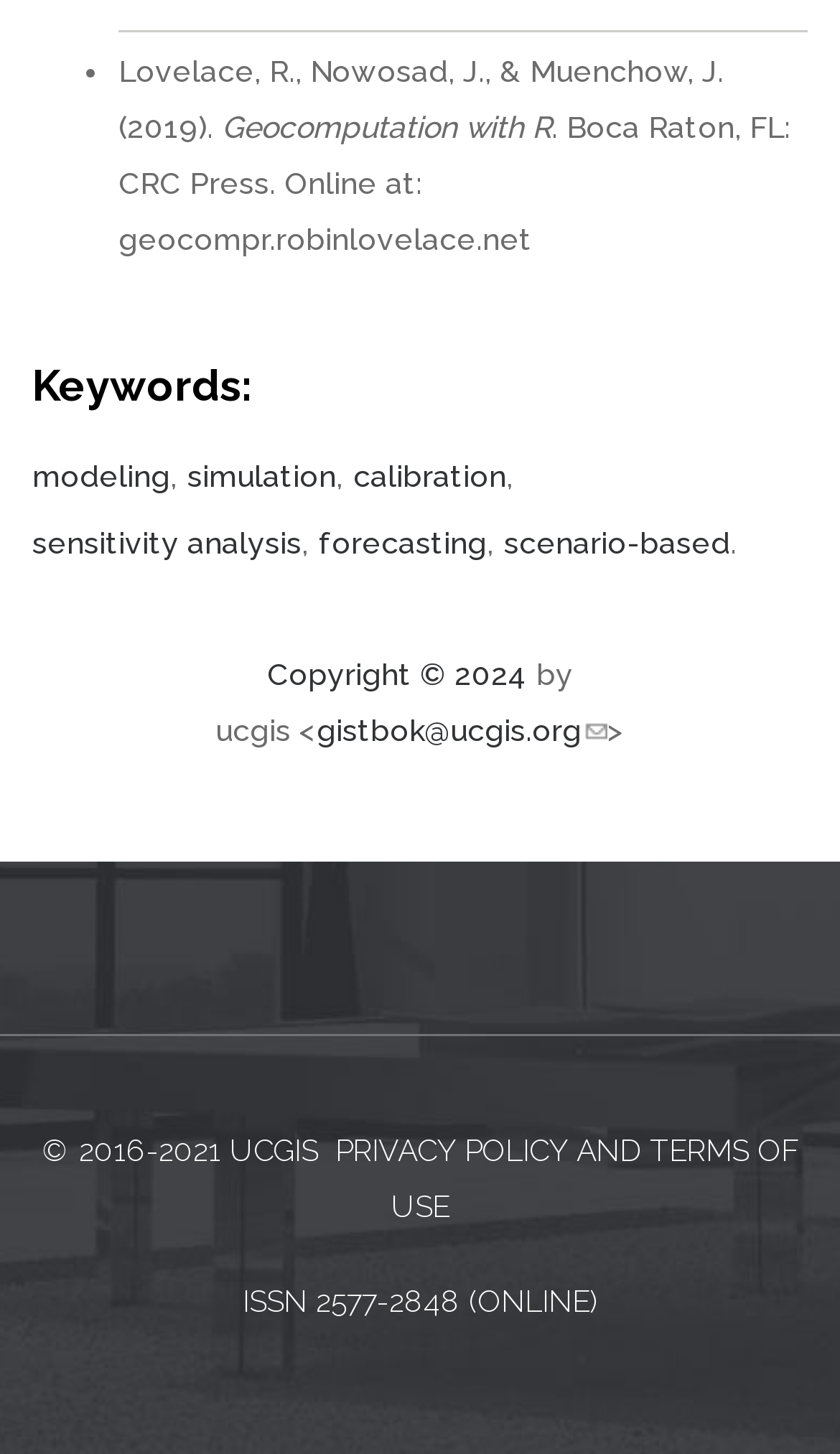Review the image closely and give a comprehensive answer to the question: What is the ISSN number of the online publication?

The ISSN number of the online publication is mentioned at the bottom of the webpage, which is 'ISSN 2577-2848 (ONLINE)'. This is likely the unique identifier for the online publication.